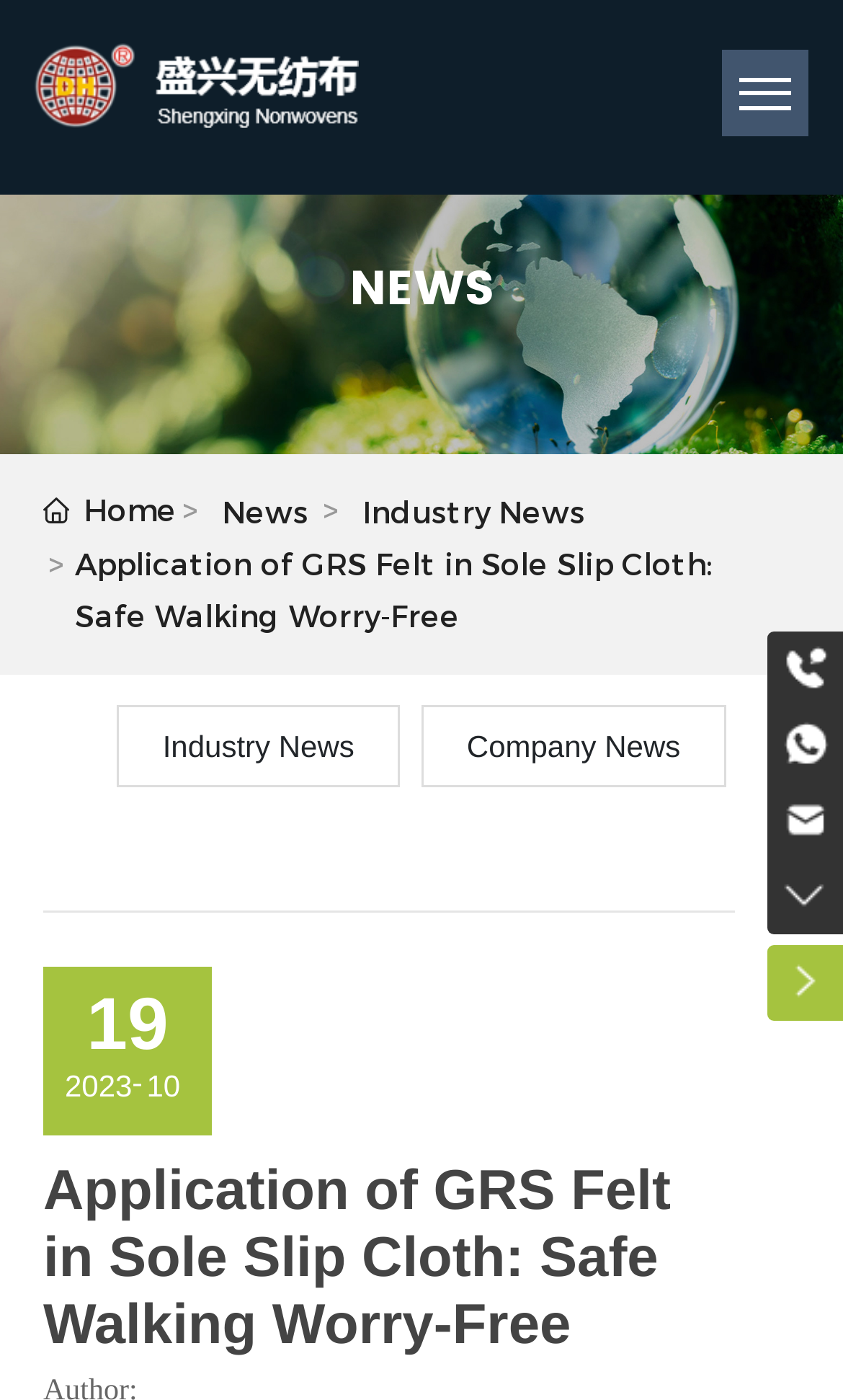Using the details in the image, give a detailed response to the question below:
How many contact methods are provided?

The webpage provides three contact methods: TEL, Whatsapp, and E-mail, which can be found at the bottom-right corner of the webpage.